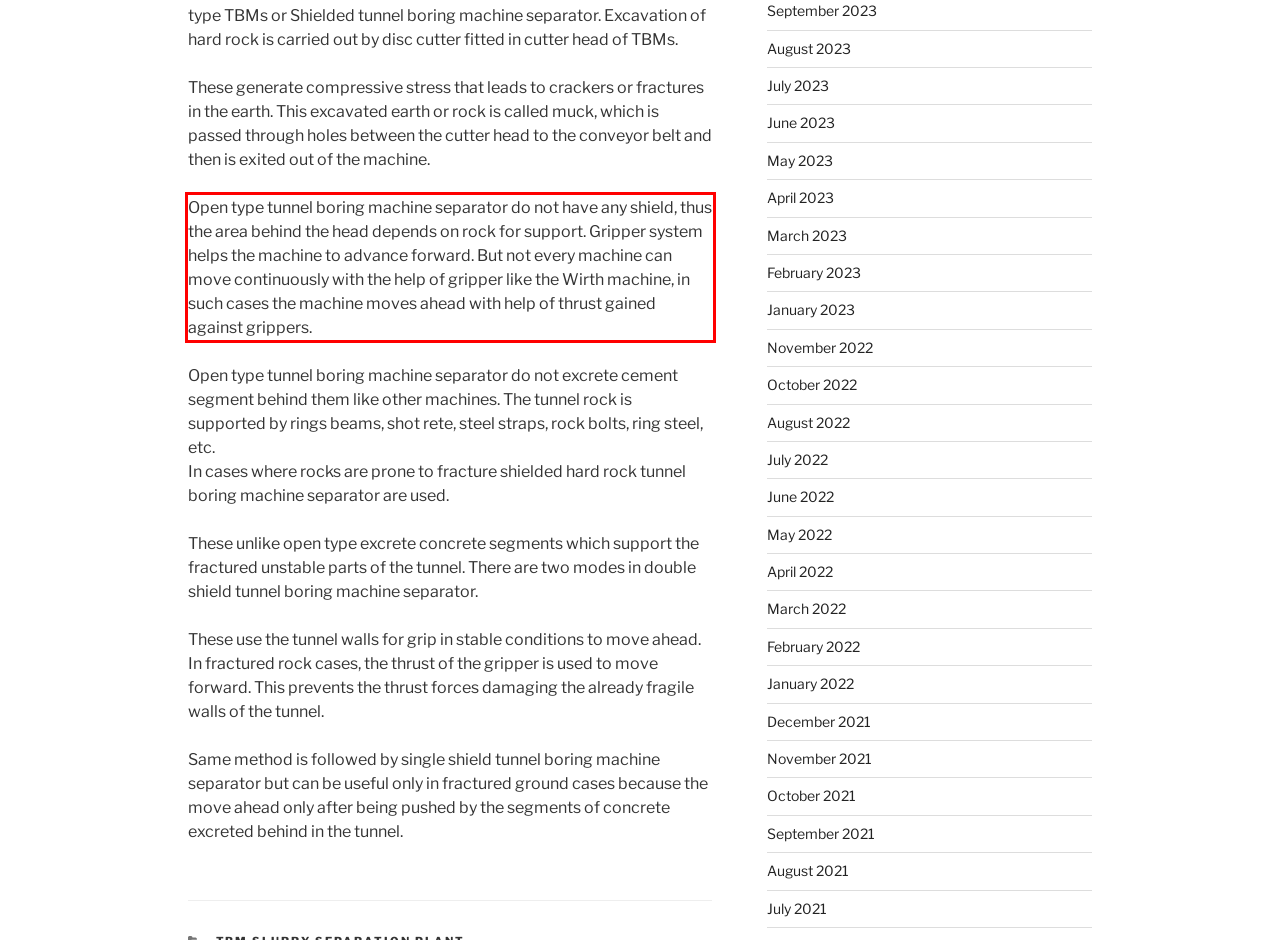Please identify and extract the text content from the UI element encased in a red bounding box on the provided webpage screenshot.

Open type tunnel boring machine separator do not have any shield, thus the area behind the head depends on rock for support. Gripper system helps the machine to advance forward. But not every machine can move continuously with the help of gripper like the Wirth machine, in such cases the machine moves ahead with help of thrust gained against grippers.